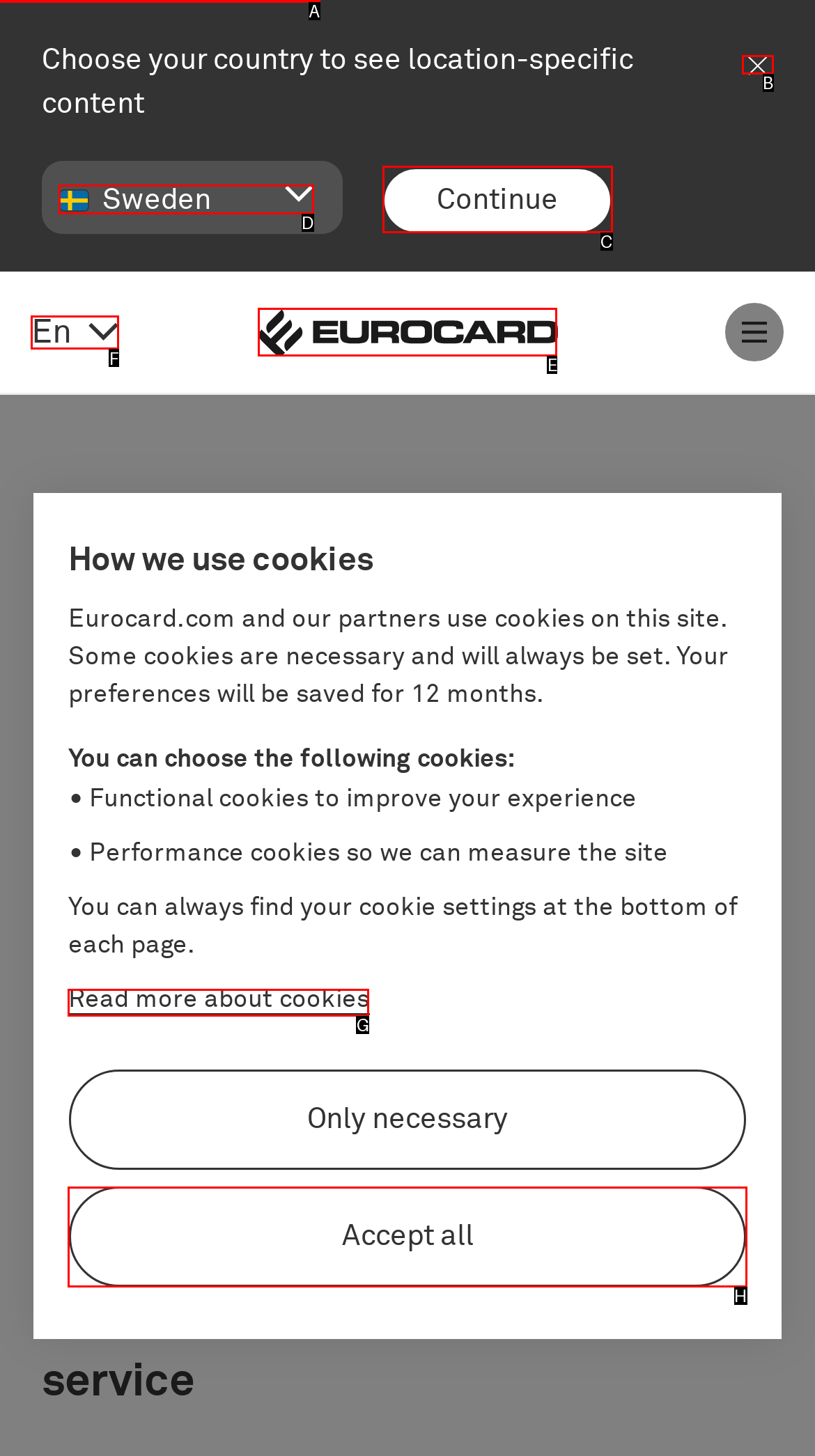Tell me the letter of the correct UI element to click for this instruction: Explore SciFiChick.com. Answer with the letter only.

None